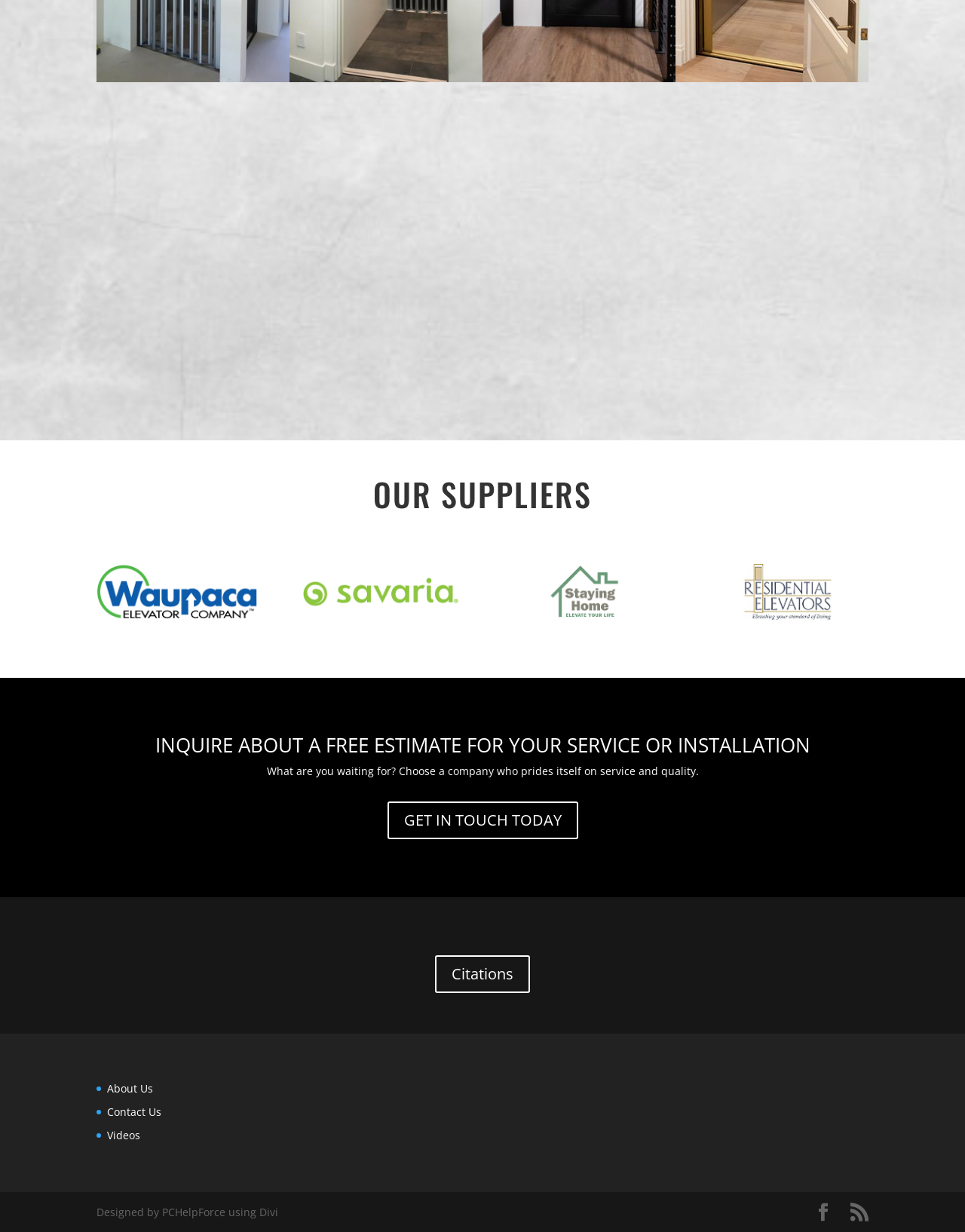Can you provide the bounding box coordinates for the element that should be clicked to implement the instruction: "Check the 'Residential Elevators Low Res' image"?

[0.733, 0.458, 0.9, 0.503]